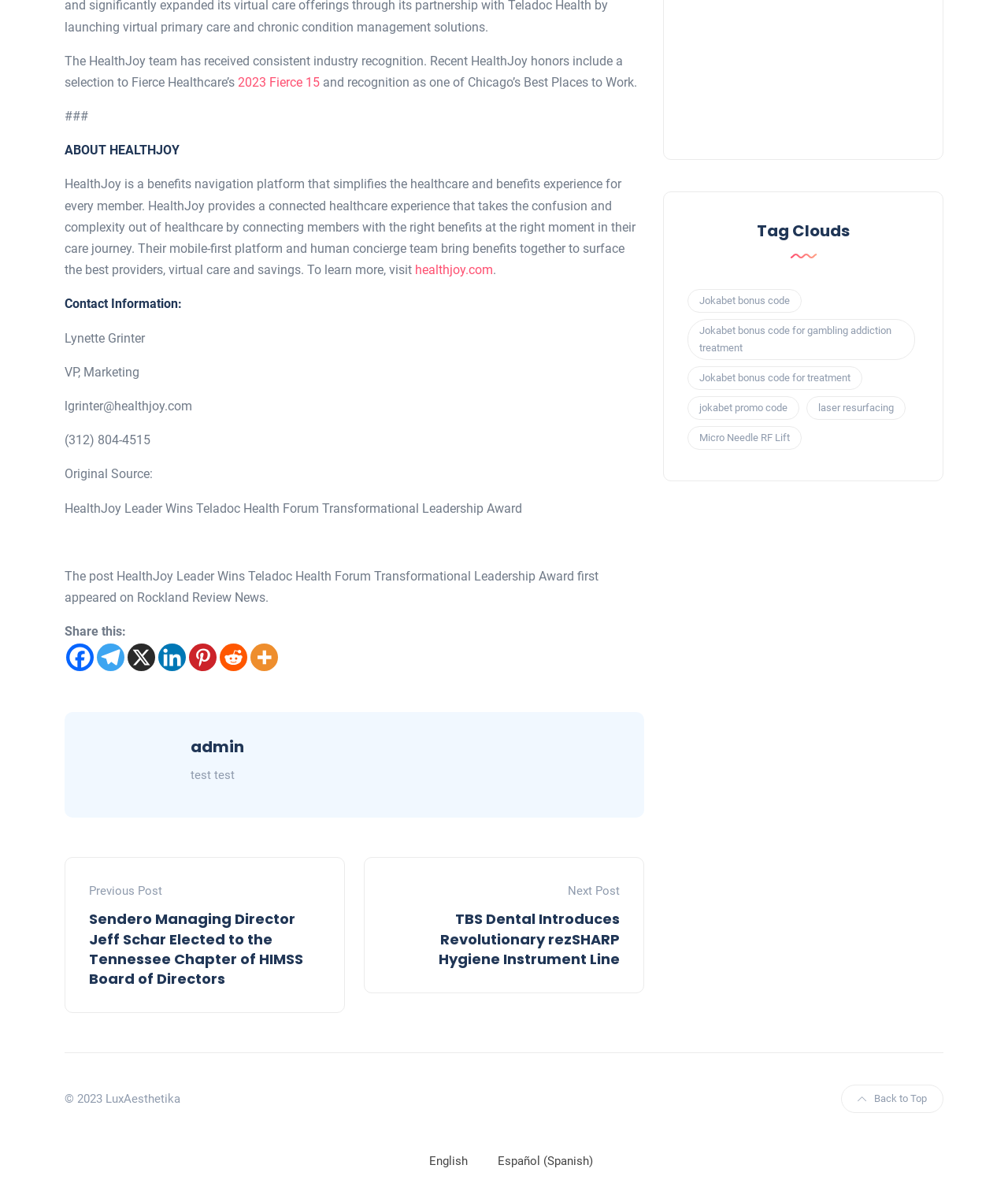What is the year of the copyright mentioned at the bottom of the page?
Please answer the question as detailed as possible.

The answer can be found at the bottom of the page, where it mentions the copyright year as 2023.